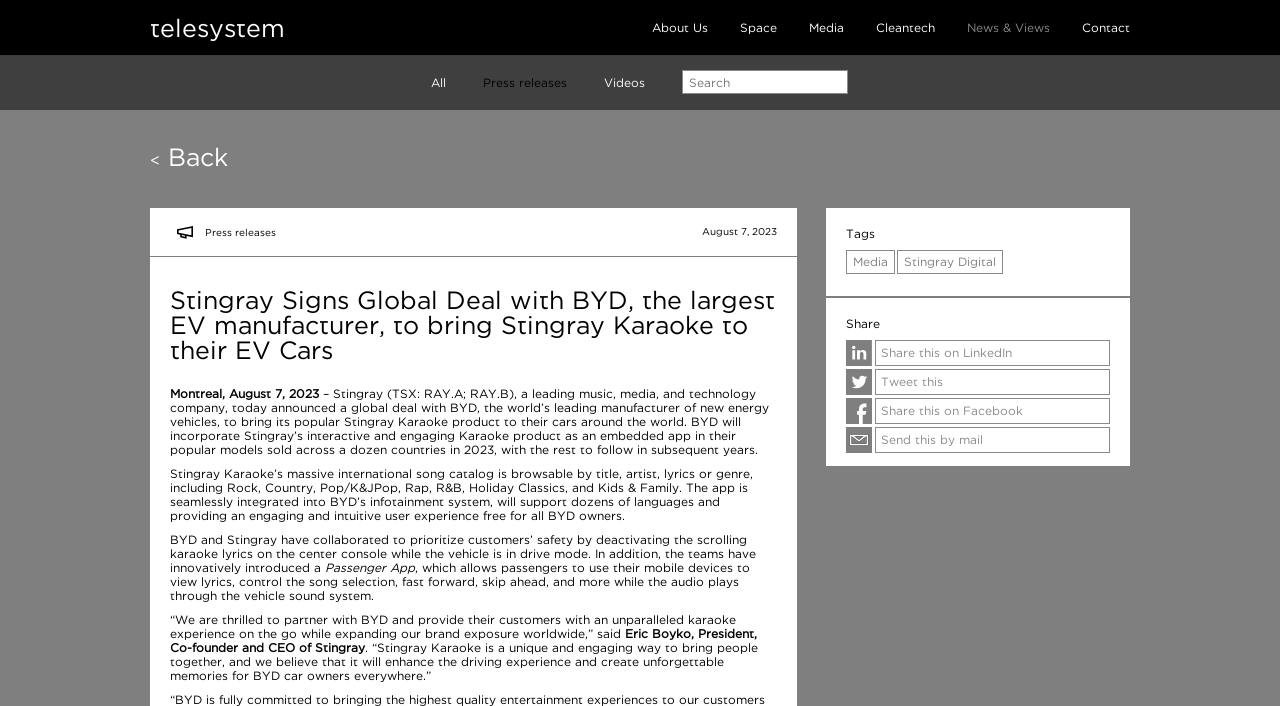Please identify the bounding box coordinates of the clickable region that I should interact with to perform the following instruction: "Share this on LinkedIn". The coordinates should be expressed as four float numbers between 0 and 1, i.e., [left, top, right, bottom].

[0.661, 0.482, 0.867, 0.518]